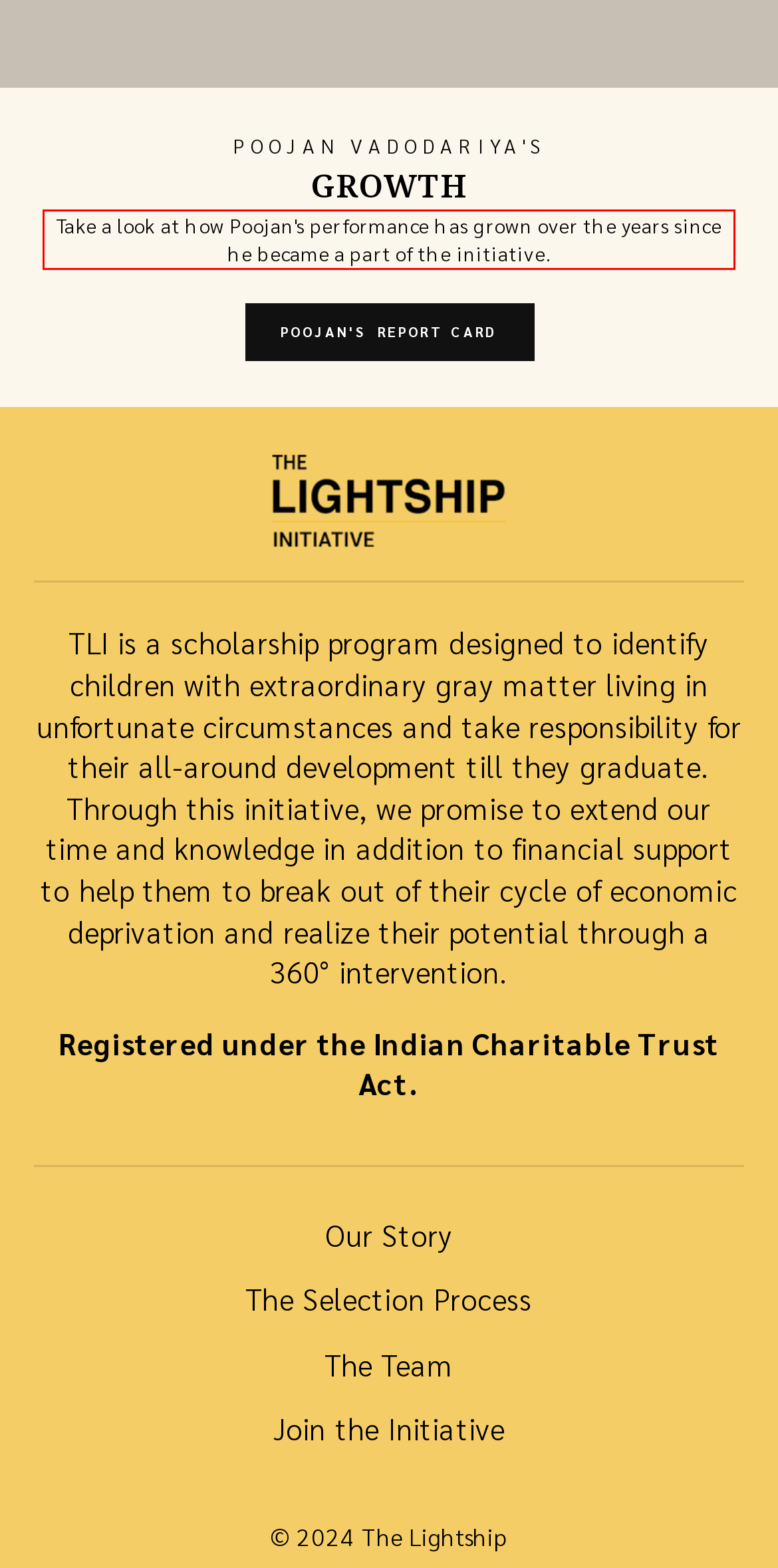Look at the screenshot of the webpage, locate the red rectangle bounding box, and generate the text content that it contains.

Take a look at how Poojan's performance has grown over the years since he became a part of the initiative.